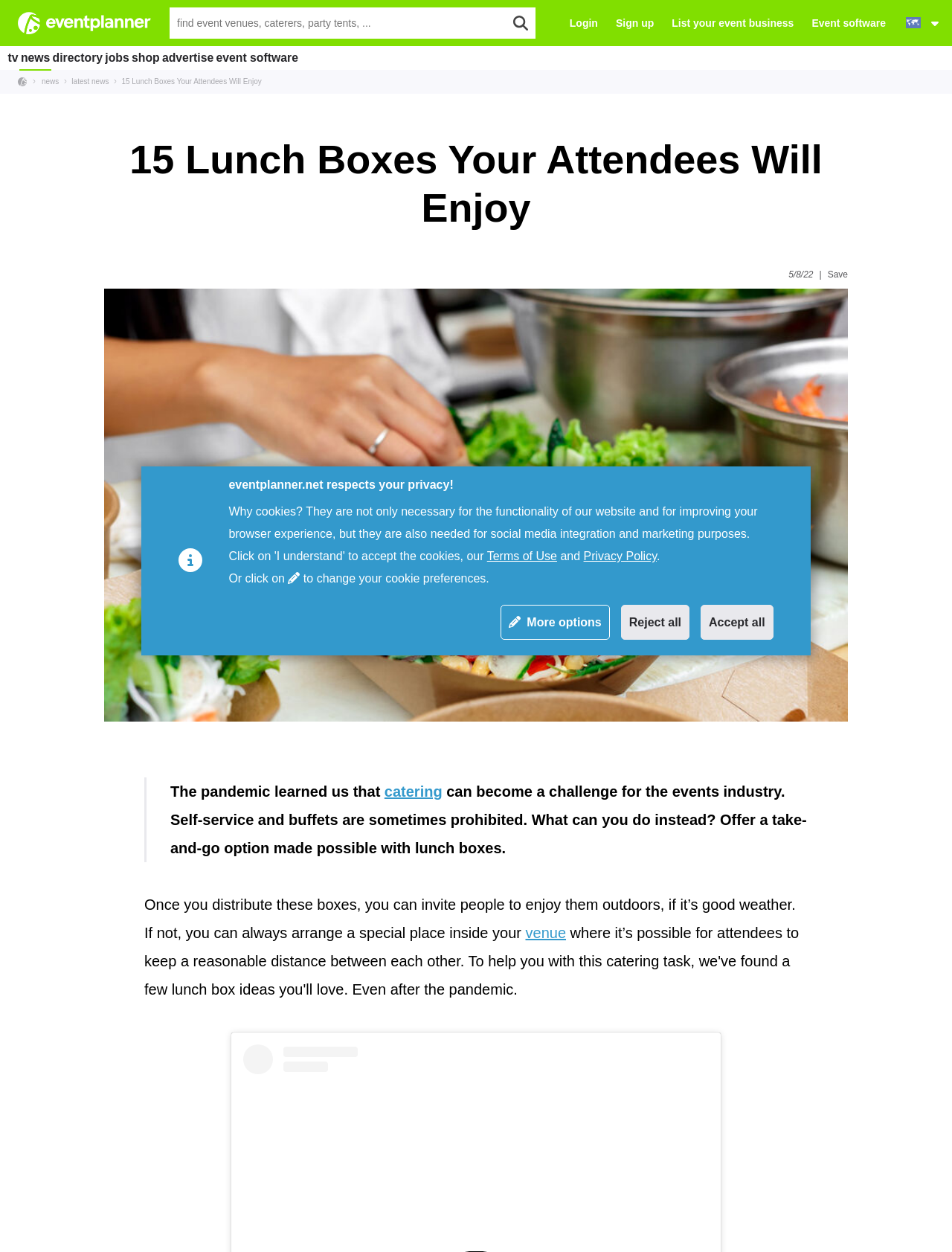Using the provided element description: "Terms of Use", determine the bounding box coordinates of the corresponding UI element in the screenshot.

[0.511, 0.439, 0.585, 0.449]